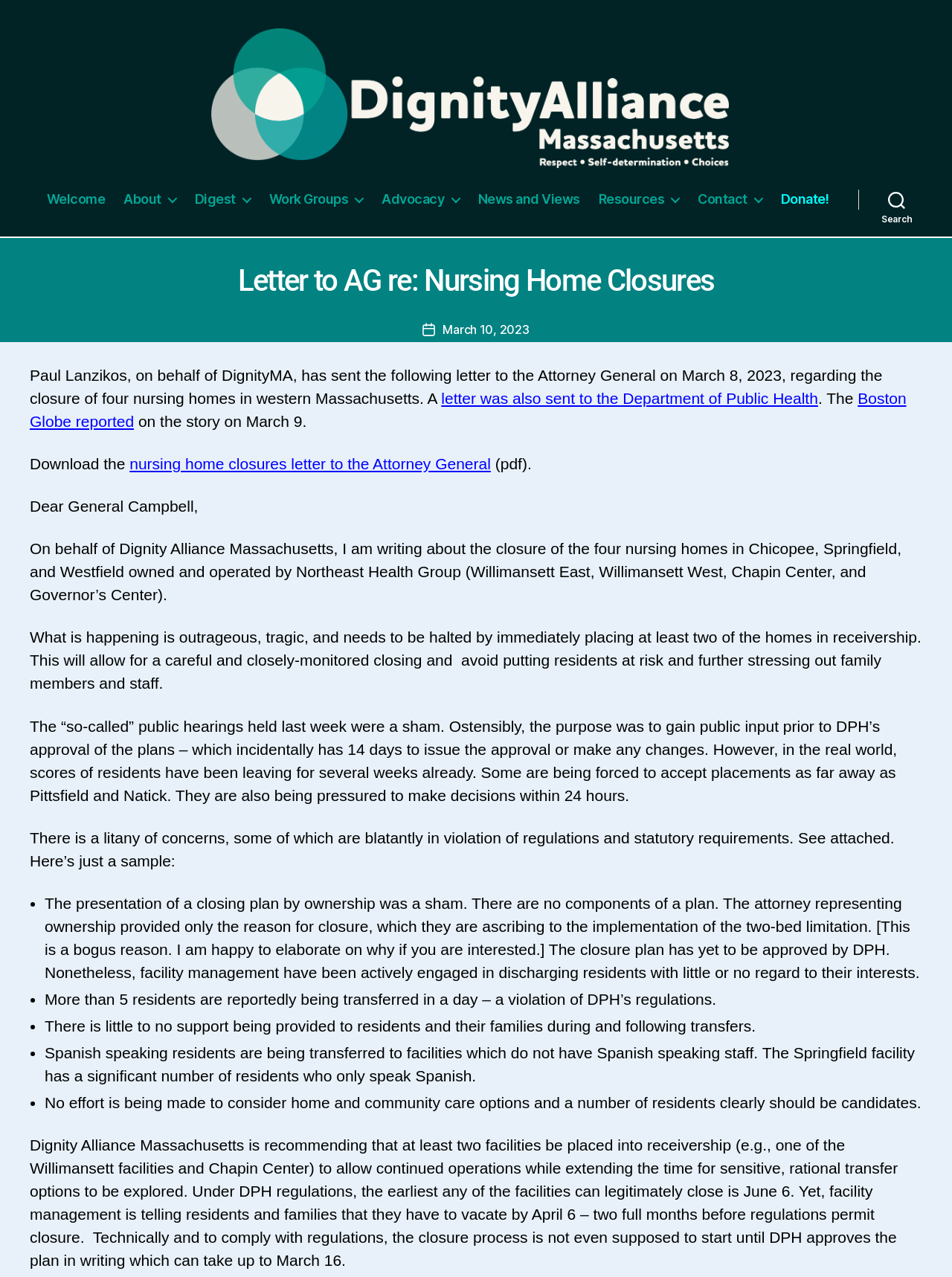Use the details in the image to answer the question thoroughly: 
How many nursing homes are mentioned in the letter?

The answer can be found in the paragraph that starts with 'Paul Lanzikos, on behalf of DignityMA, has sent the following letter to the Attorney General on March 8, 2023, regarding the closure of four nursing homes in western Massachusetts.'